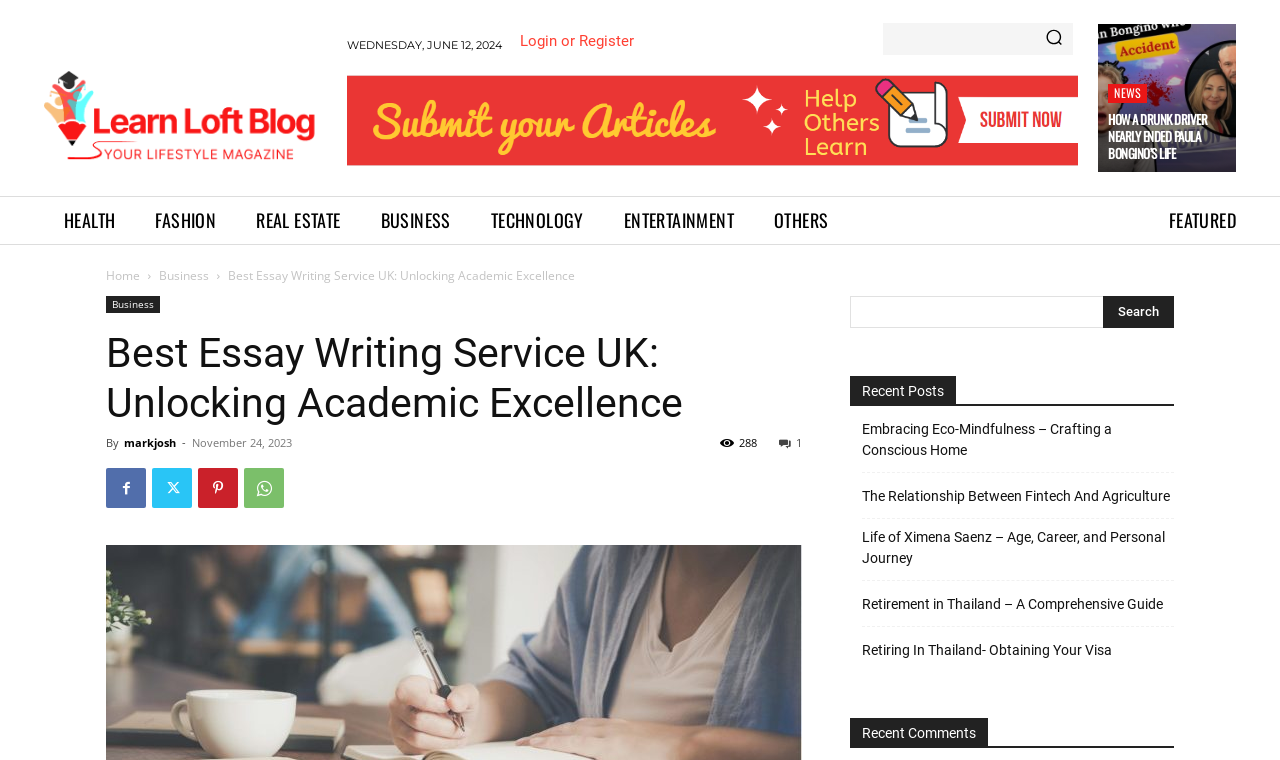Please provide a comprehensive answer to the question below using the information from the image: What is the author of the article 'Best Essay Writing Service UK: Unlocking Academic Excellence'?

I found the author by looking at the link with the text content 'markjosh' which is located near the heading 'Best Essay Writing Service UK: Unlocking Academic Excellence'.